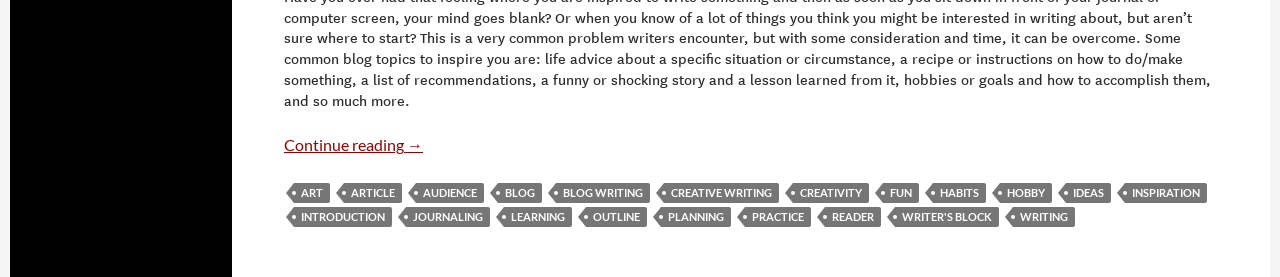Is the link 'BLOG WRITING' located to the right of the link 'BLOG'?
Refer to the image and provide a concise answer in one word or phrase.

Yes